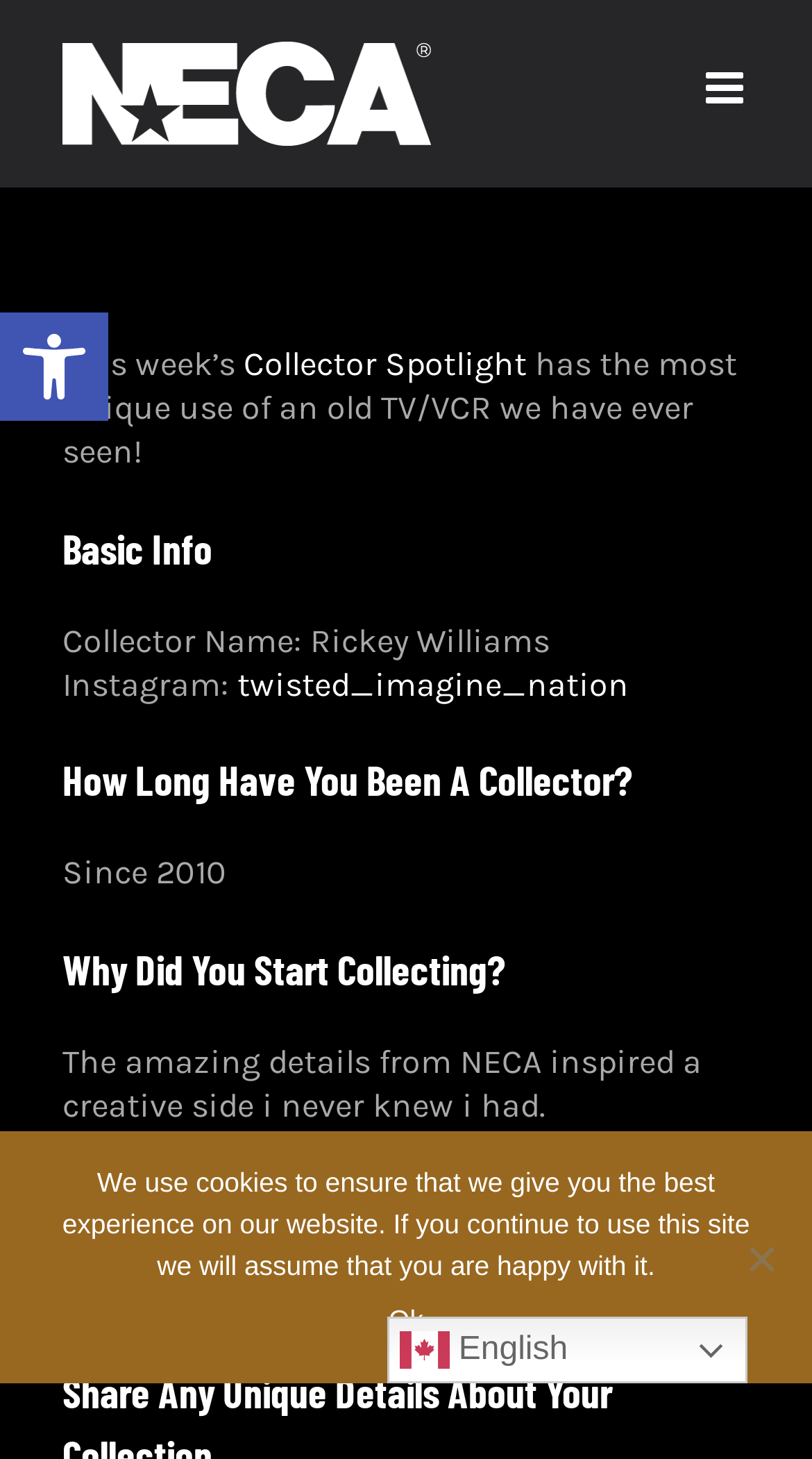For the given element description aria-label="Toggle mobile menu", determine the bounding box coordinates of the UI element. The coordinates should follow the format (top-left x, top-left y, bottom-right x, bottom-right y) and be within the range of 0 to 1.

[0.869, 0.046, 0.923, 0.076]